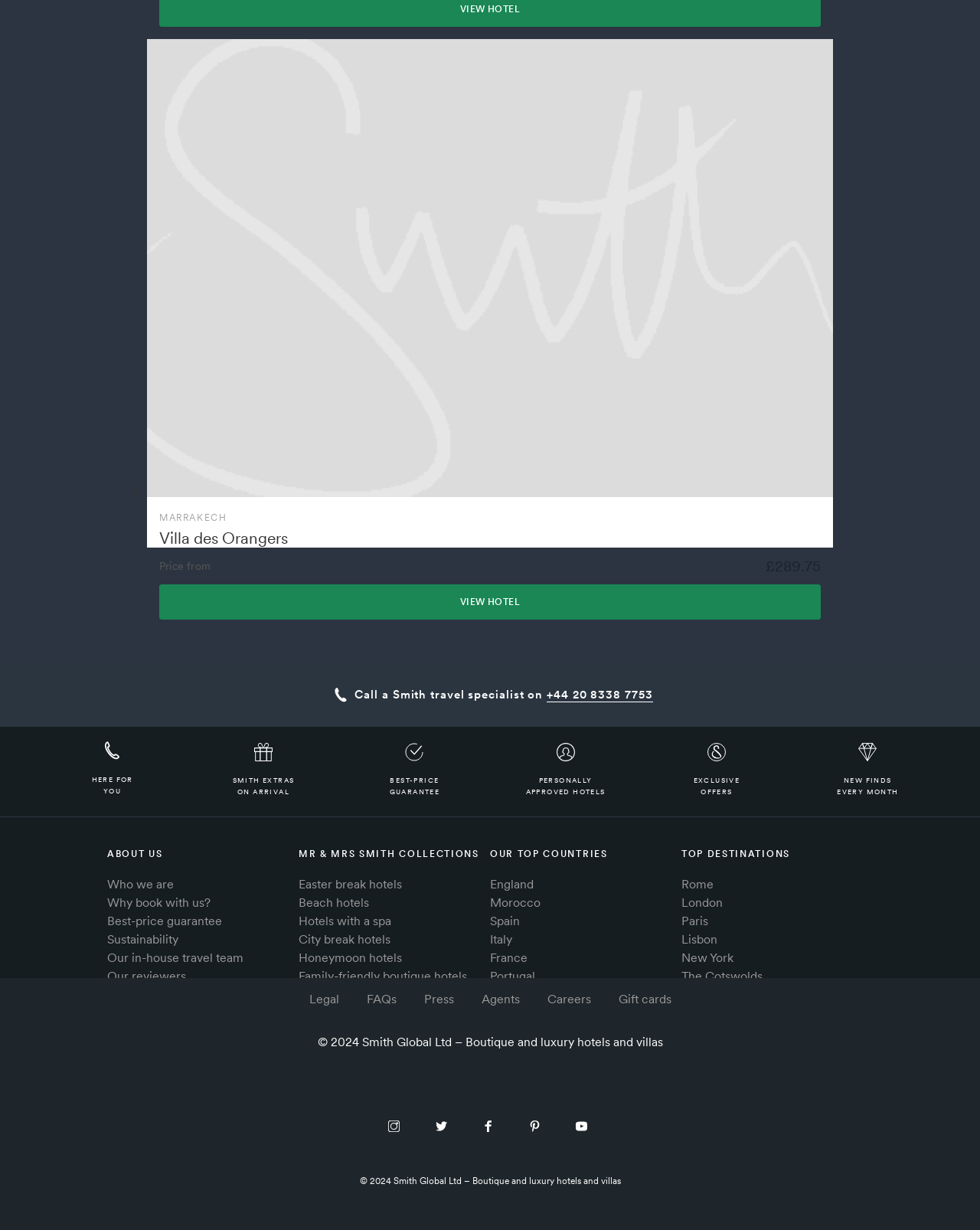Please determine the bounding box coordinates, formatted as (top-left x, top-left y, bottom-right x, bottom-right y), with all values as floating point numbers between 0 and 1. Identify the bounding box of the region described as: Agents

[0.491, 0.807, 0.53, 0.818]